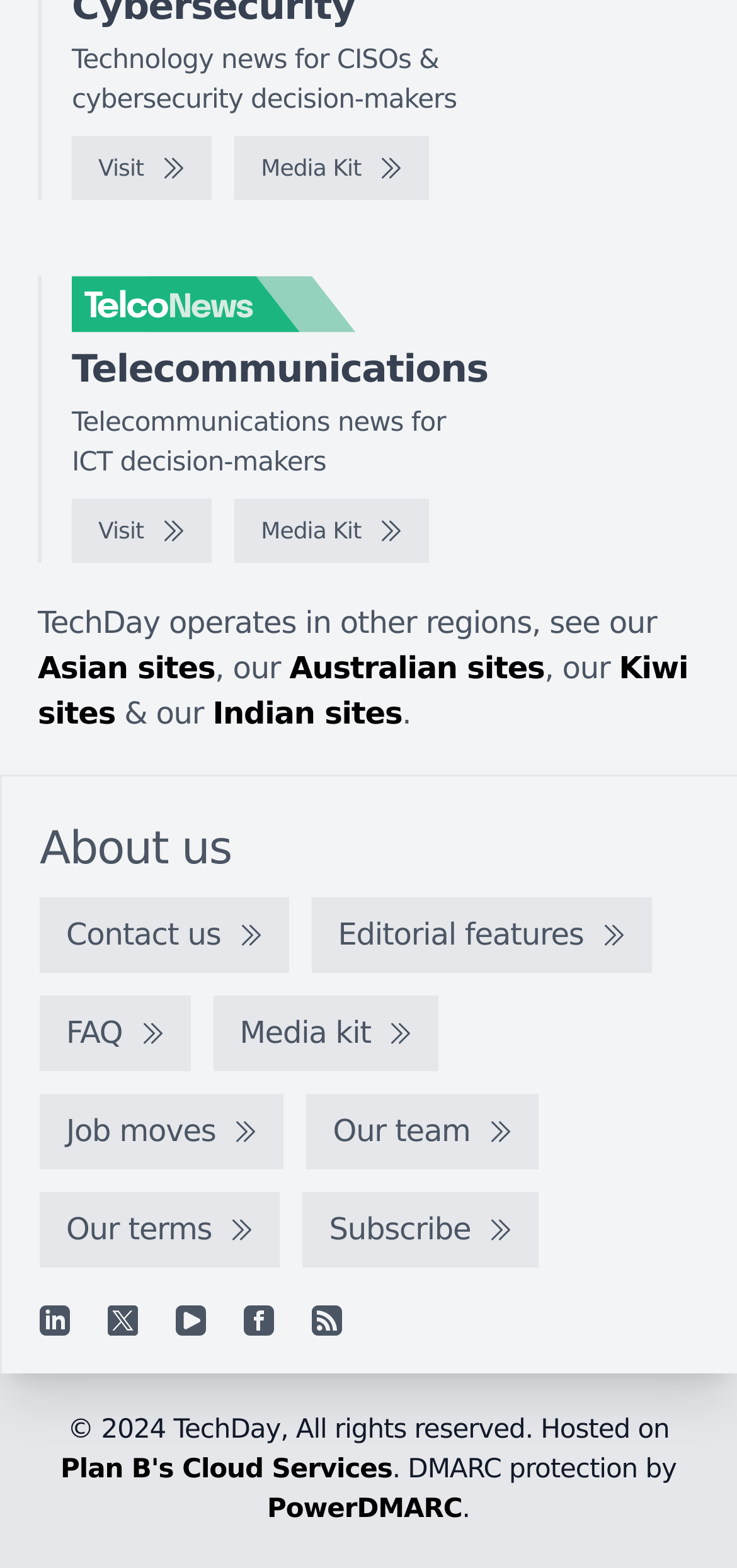Can you determine the bounding box coordinates of the area that needs to be clicked to fulfill the following instruction: "Subscribe to the newsletter"?

[0.411, 0.761, 0.731, 0.809]